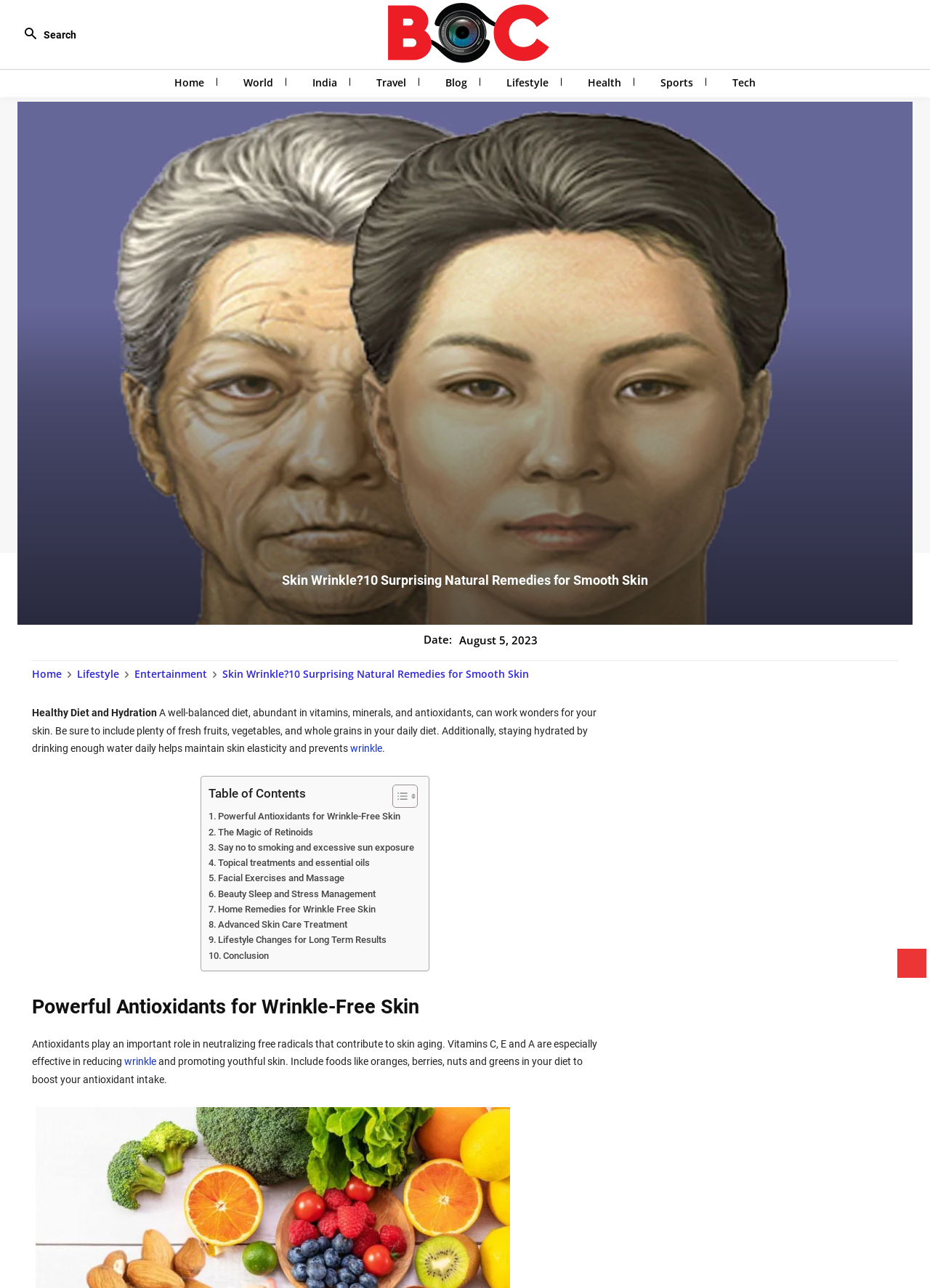Answer the question below with a single word or a brief phrase: 
How many subheadings are there in the article?

10